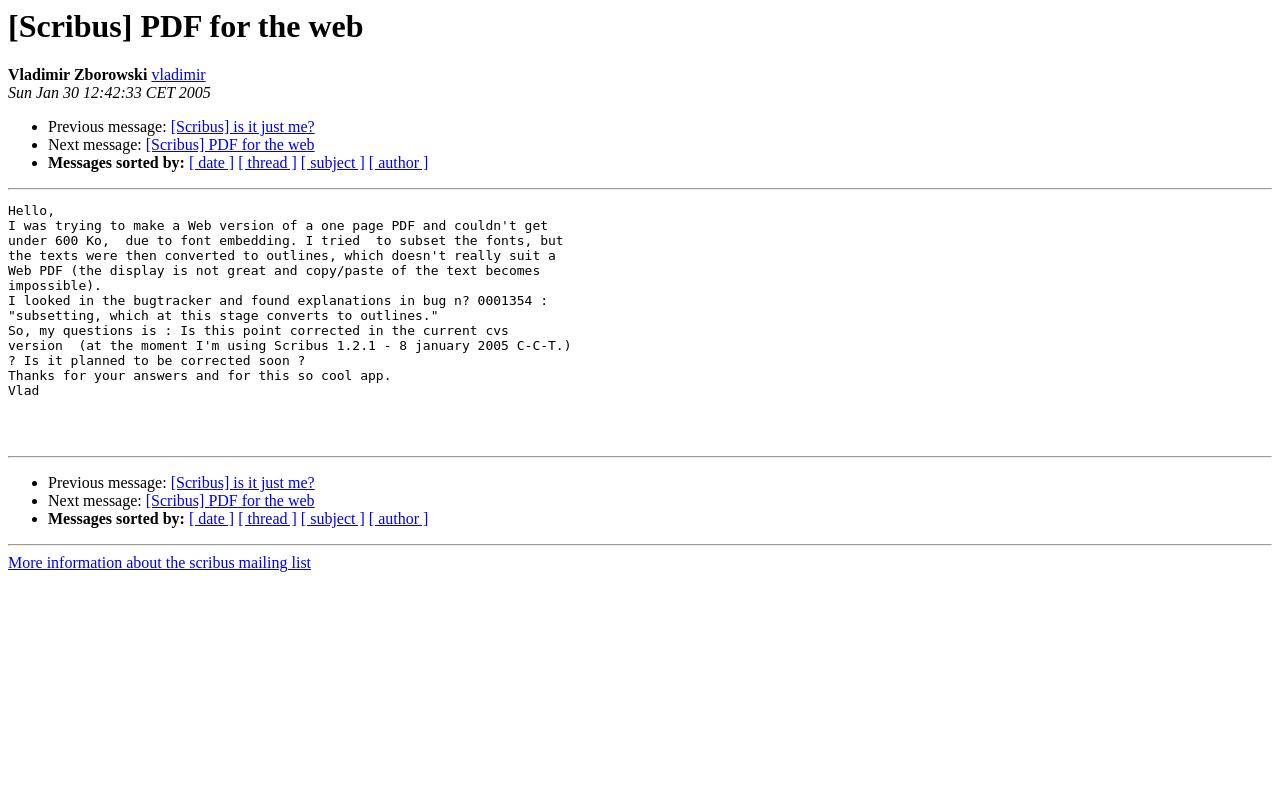Identify the bounding box for the described UI element: "[Scribus] PDF for the web".

[0.114, 0.615, 0.246, 0.636]